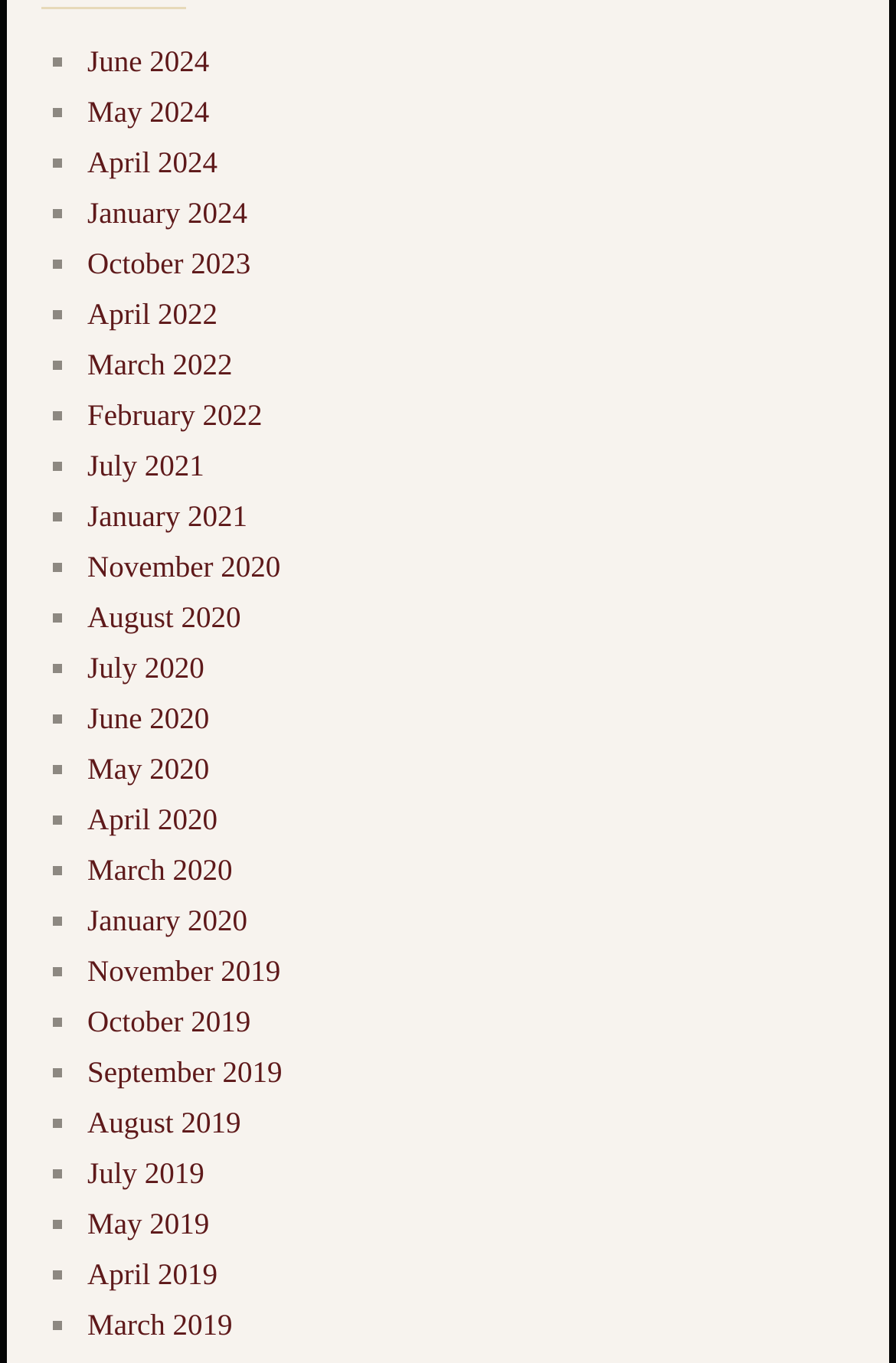Please indicate the bounding box coordinates for the clickable area to complete the following task: "View April 2022". The coordinates should be specified as four float numbers between 0 and 1, i.e., [left, top, right, bottom].

[0.097, 0.217, 0.243, 0.243]